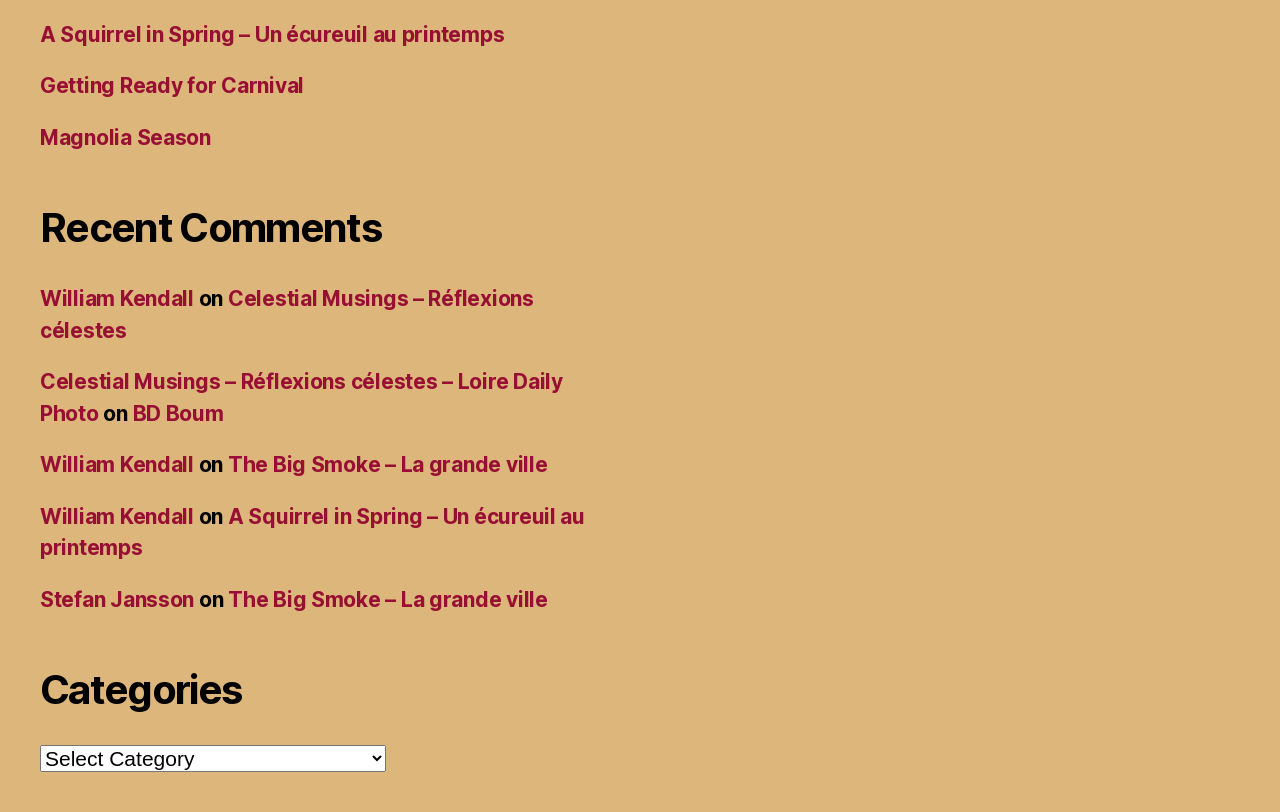Provide your answer in one word or a succinct phrase for the question: 
How many links are under the 'Recent Comments' section?

5